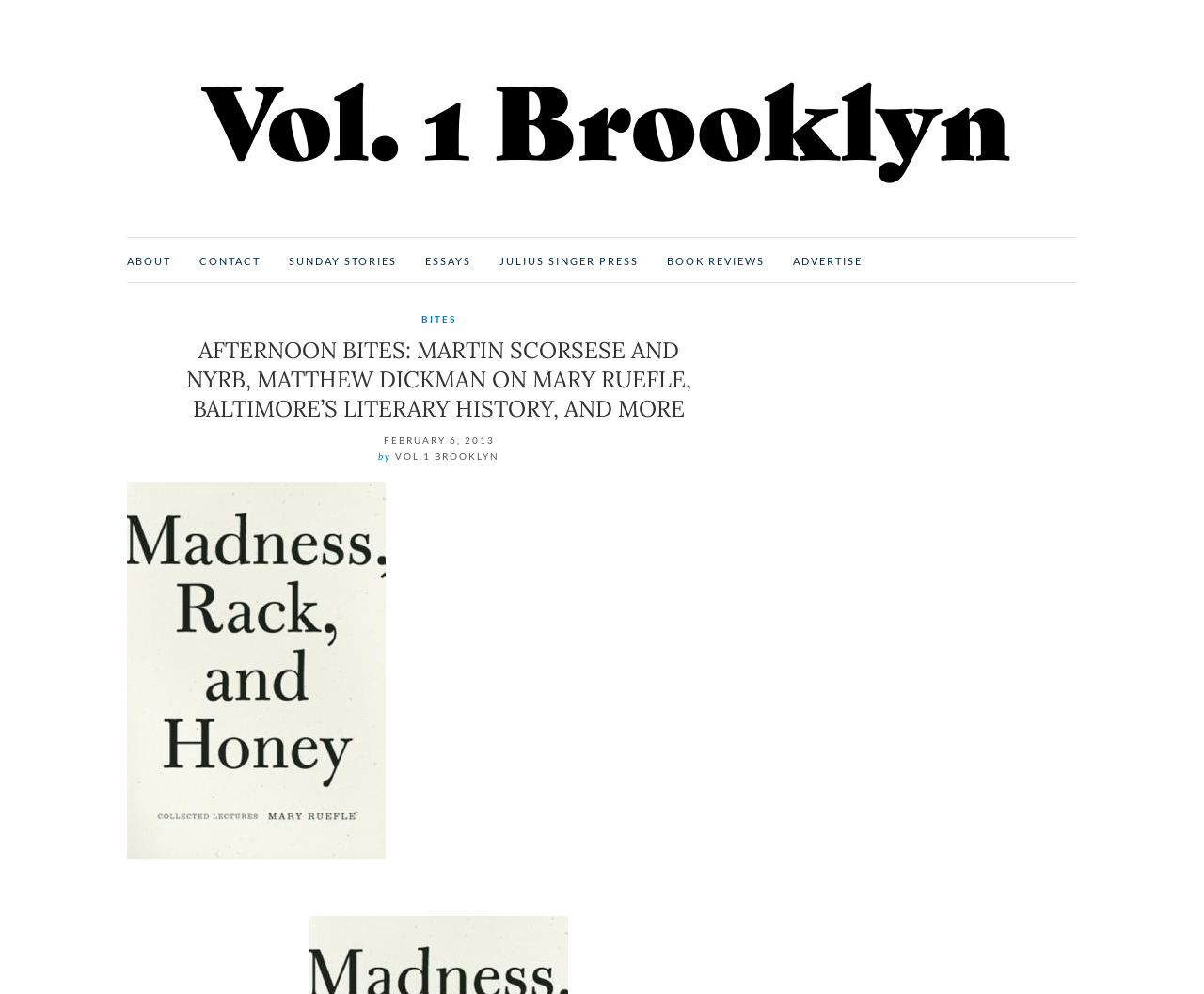When was the current article published?
Based on the screenshot, answer the question with a single word or phrase.

FEBRUARY 6, 2013